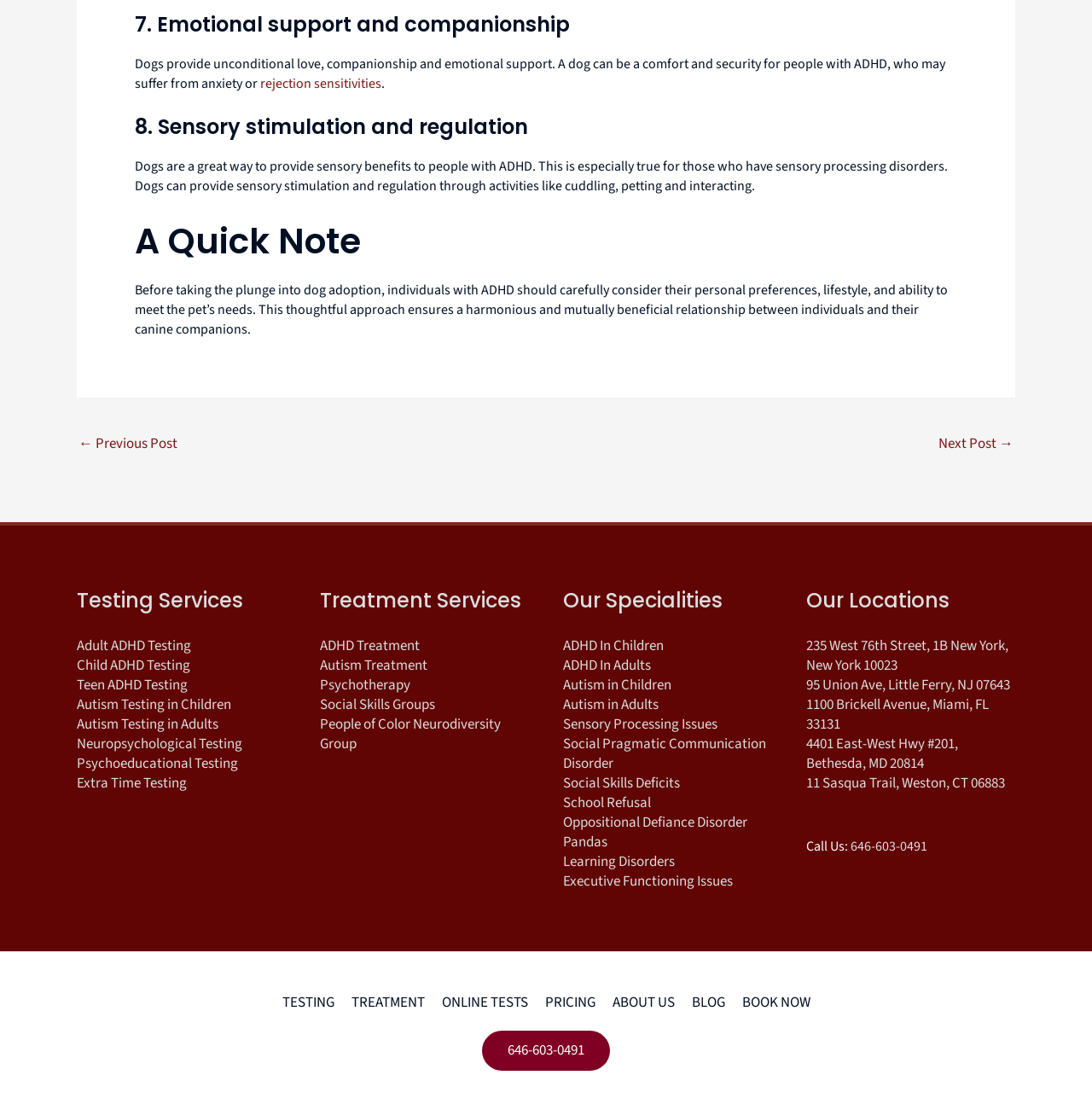Highlight the bounding box coordinates of the element that should be clicked to carry out the following instruction: "Click on 'Adult ADHD Testing'". The coordinates must be given as four float numbers ranging from 0 to 1, i.e., [left, top, right, bottom].

[0.07, 0.572, 0.175, 0.591]